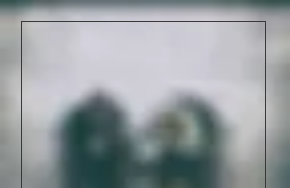Provide a comprehensive description of the image.

The image features a business meeting scene, capturing a moment where individuals are likely engaged in a discussion or collaboration. The atmosphere suggests professionalism, with participants potentially sharing insights or strategizing on important matters. This visual element complements the overall theme of business solutions and consulting services showcased on the webpage, reflecting a commitment to excellence and teamwork in professional settings.